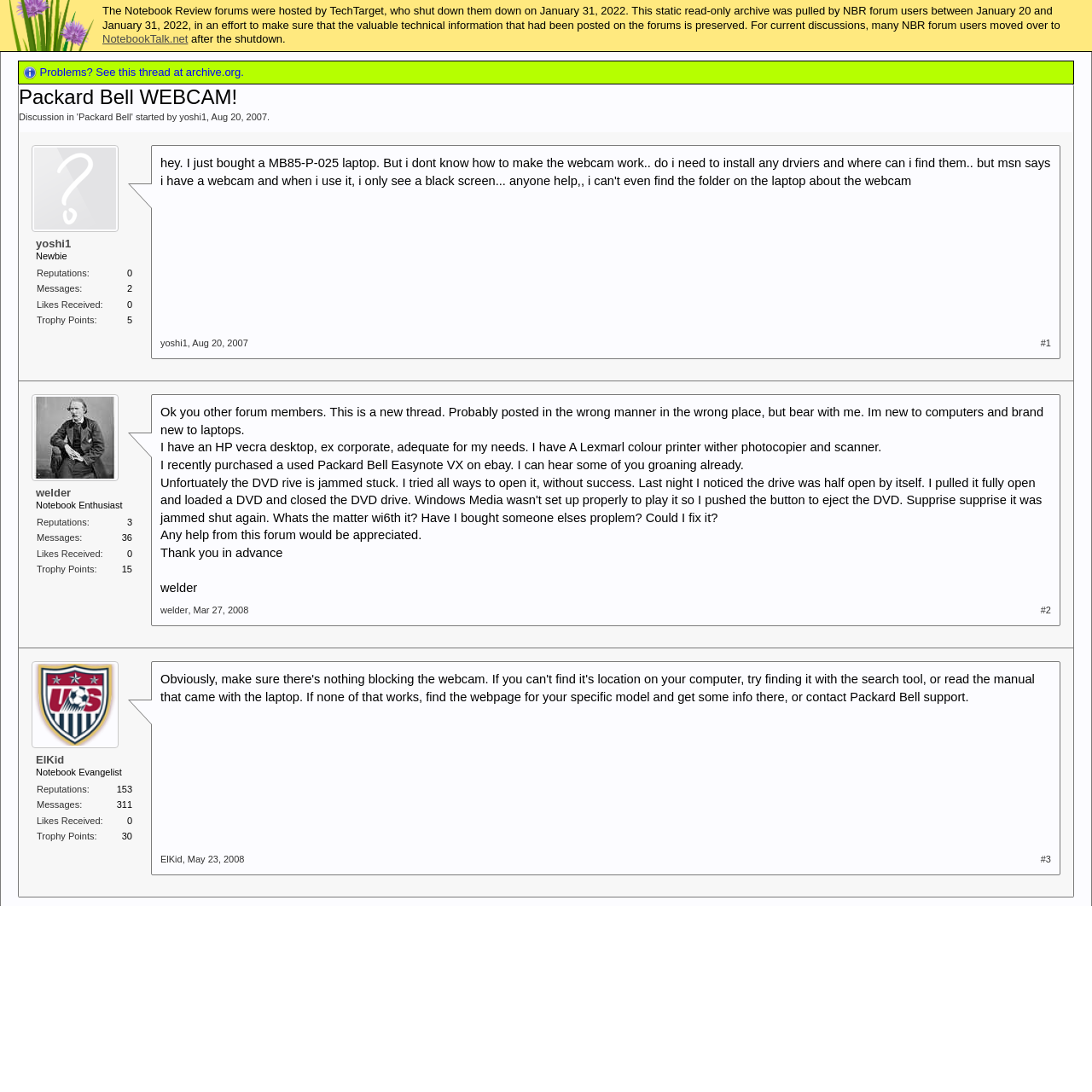Pinpoint the bounding box coordinates of the element you need to click to execute the following instruction: "Check yoshi1's profile". The bounding box should be represented by four float numbers between 0 and 1, in the format [left, top, right, bottom].

[0.029, 0.133, 0.126, 0.213]